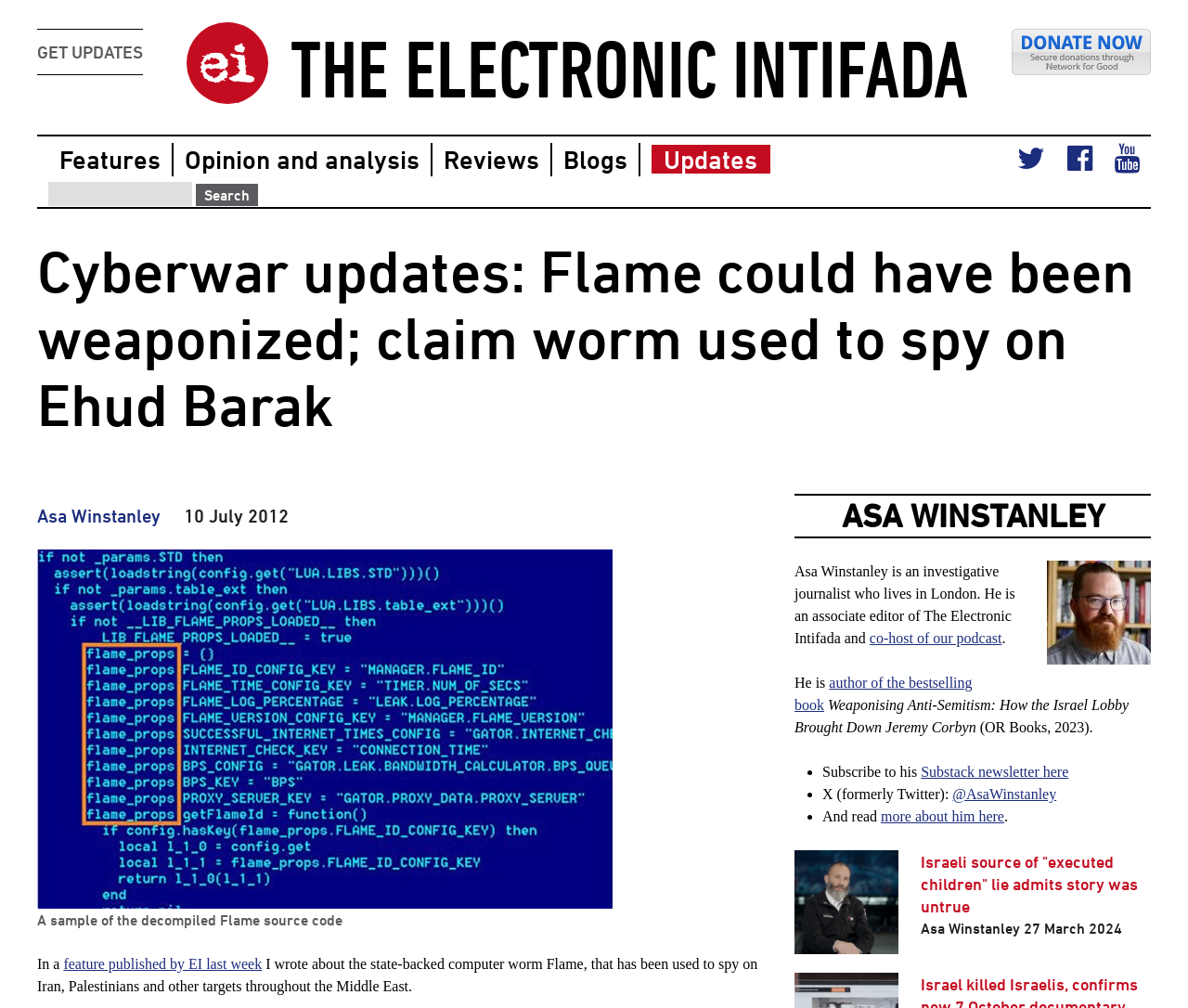What is the name of the podcast co-hosted by Asa Winstanley?
Give a detailed explanation using the information visible in the image.

I found the answer by looking at the section with the heading 'ASA WINSTANLEY' and finding the text 'co-host of our podcast'.